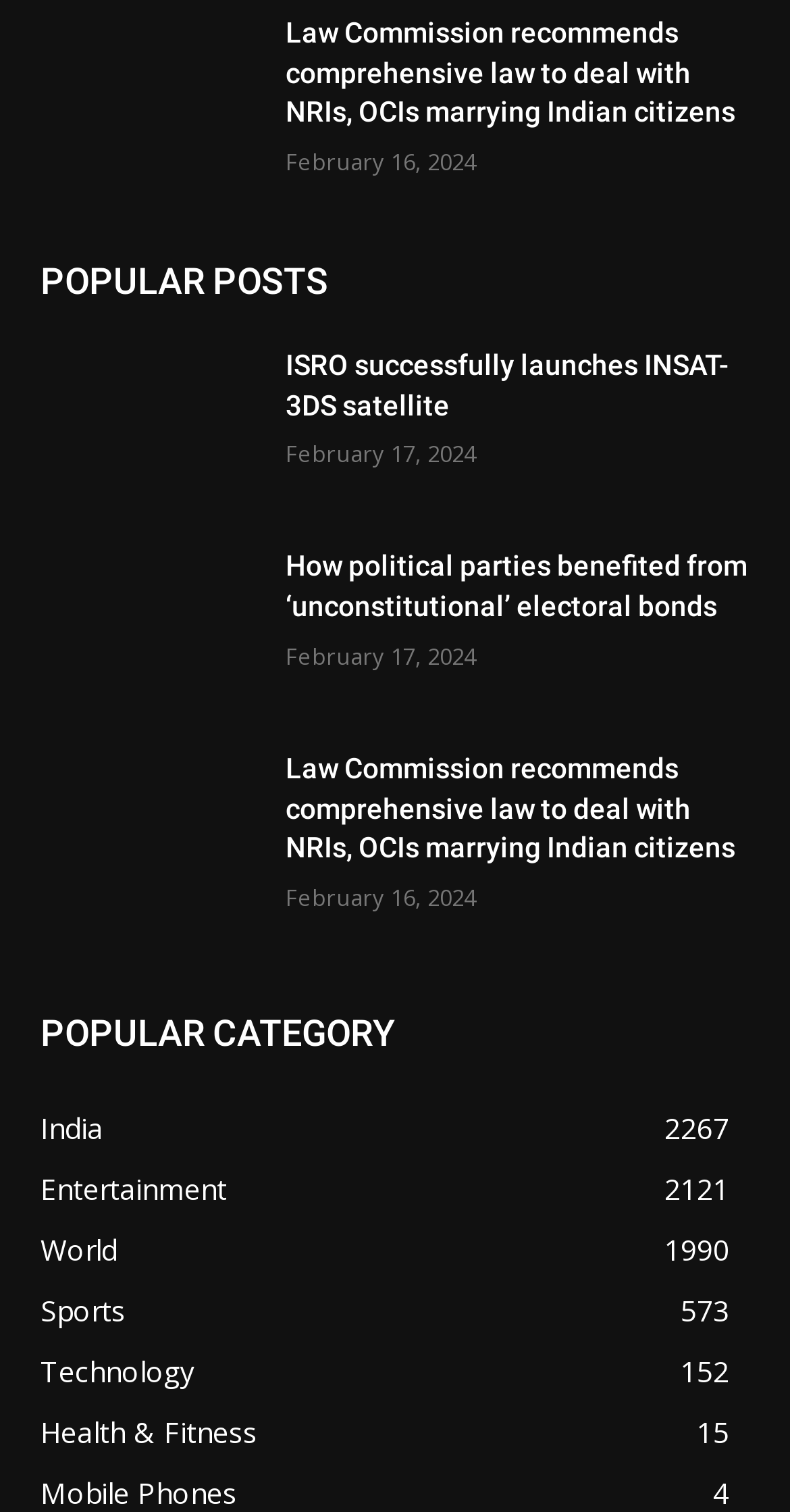Please reply to the following question with a single word or a short phrase:
How many categories are listed?

6